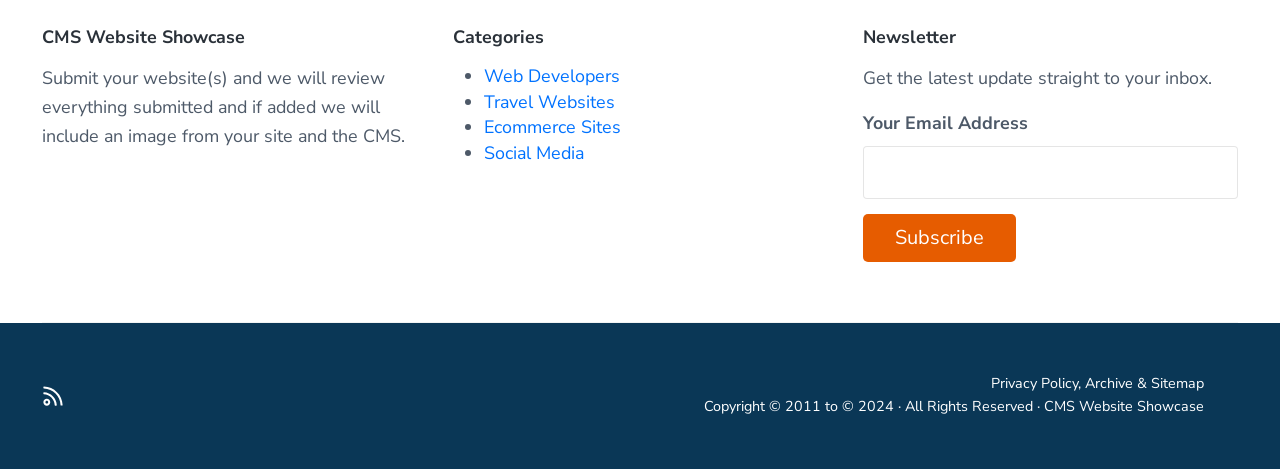Given the description of the UI element: "Archive & Sitemap", predict the bounding box coordinates in the form of [left, top, right, bottom], with each value being a float between 0 and 1.

[0.848, 0.798, 0.941, 0.839]